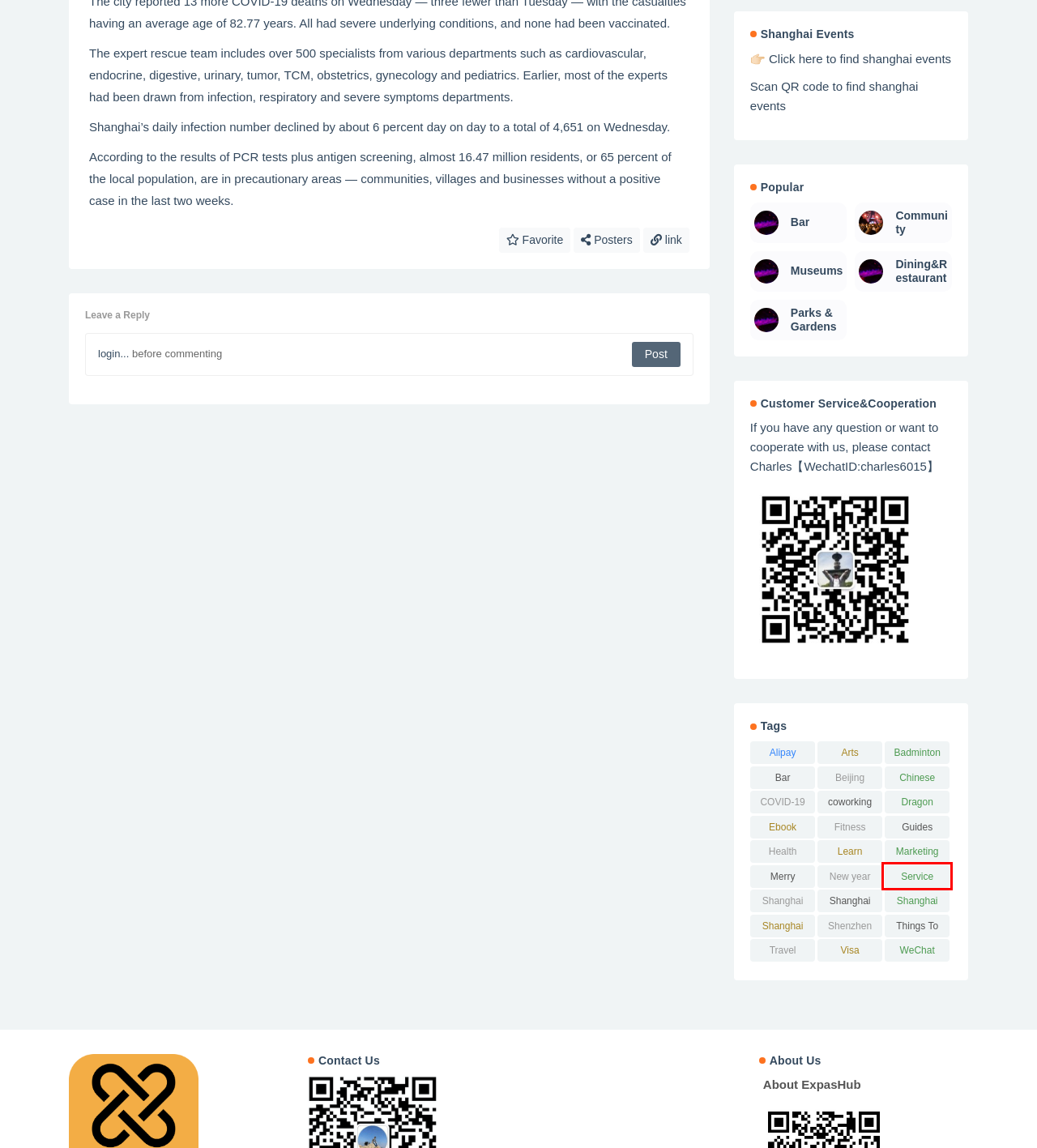You have received a screenshot of a webpage with a red bounding box indicating a UI element. Please determine the most fitting webpage description that matches the new webpage after clicking on the indicated element. The choices are:
A. Service Apartment Archives - ExpatsHub
B. Travel Archives - ExpatsHub
C. Beijing Archives - ExpatsHub
D. Shanghai Events Archives - ExpatsHub
E. coworking space Archives - ExpatsHub
F. Health Insurance Archives - ExpatsHub
G. Shenzhen Archives - ExpatsHub
H. Shanghai Museum Archives - ExpatsHub

A